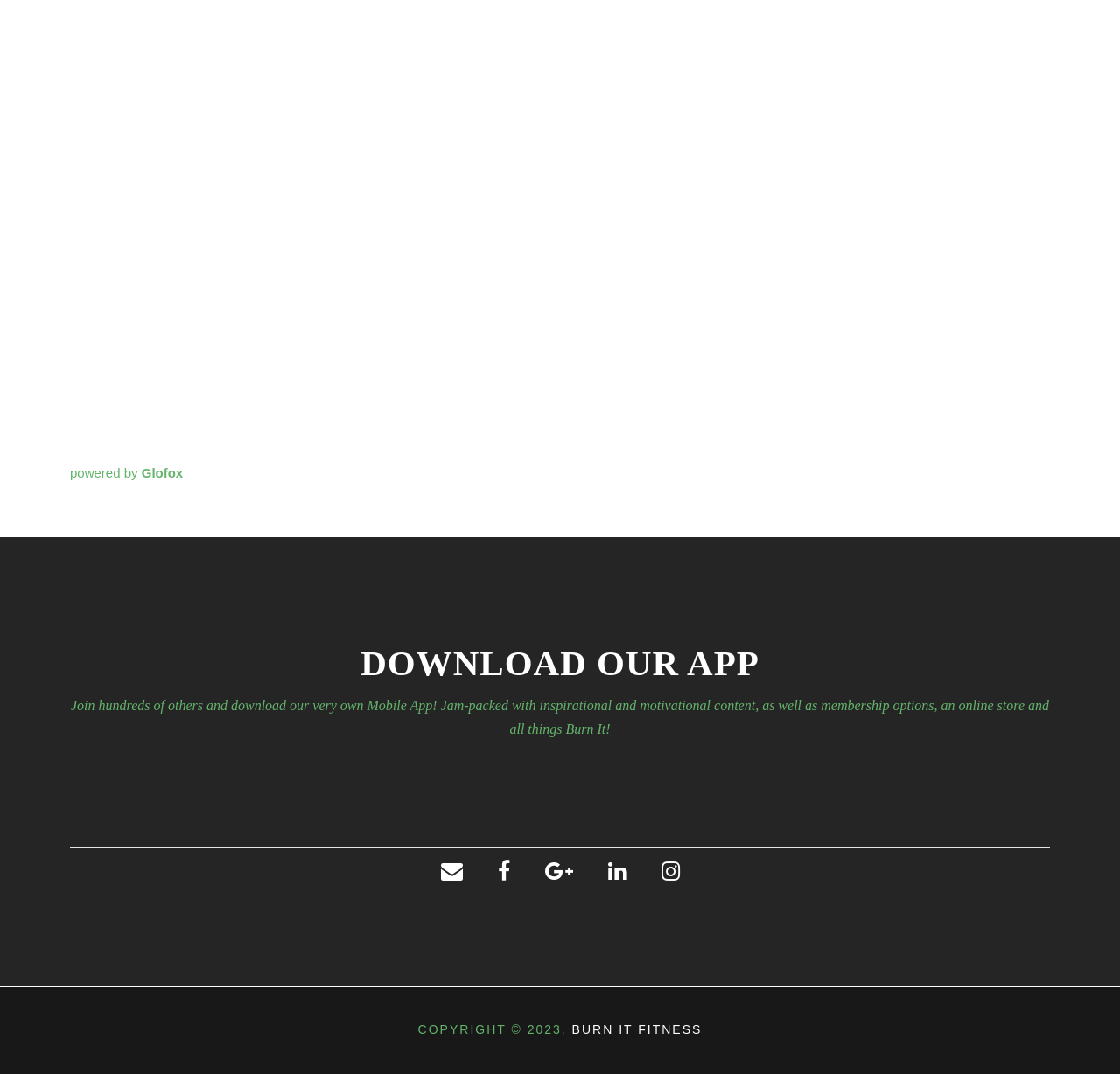What is the symbol of the first social media link?
Please describe in detail the information shown in the image to answer the question.

The first social media link is located at the bottom of the webpage, with a bounding box coordinate of [0.393, 0.799, 0.413, 0.822]. The symbol of the first social media link is ''.